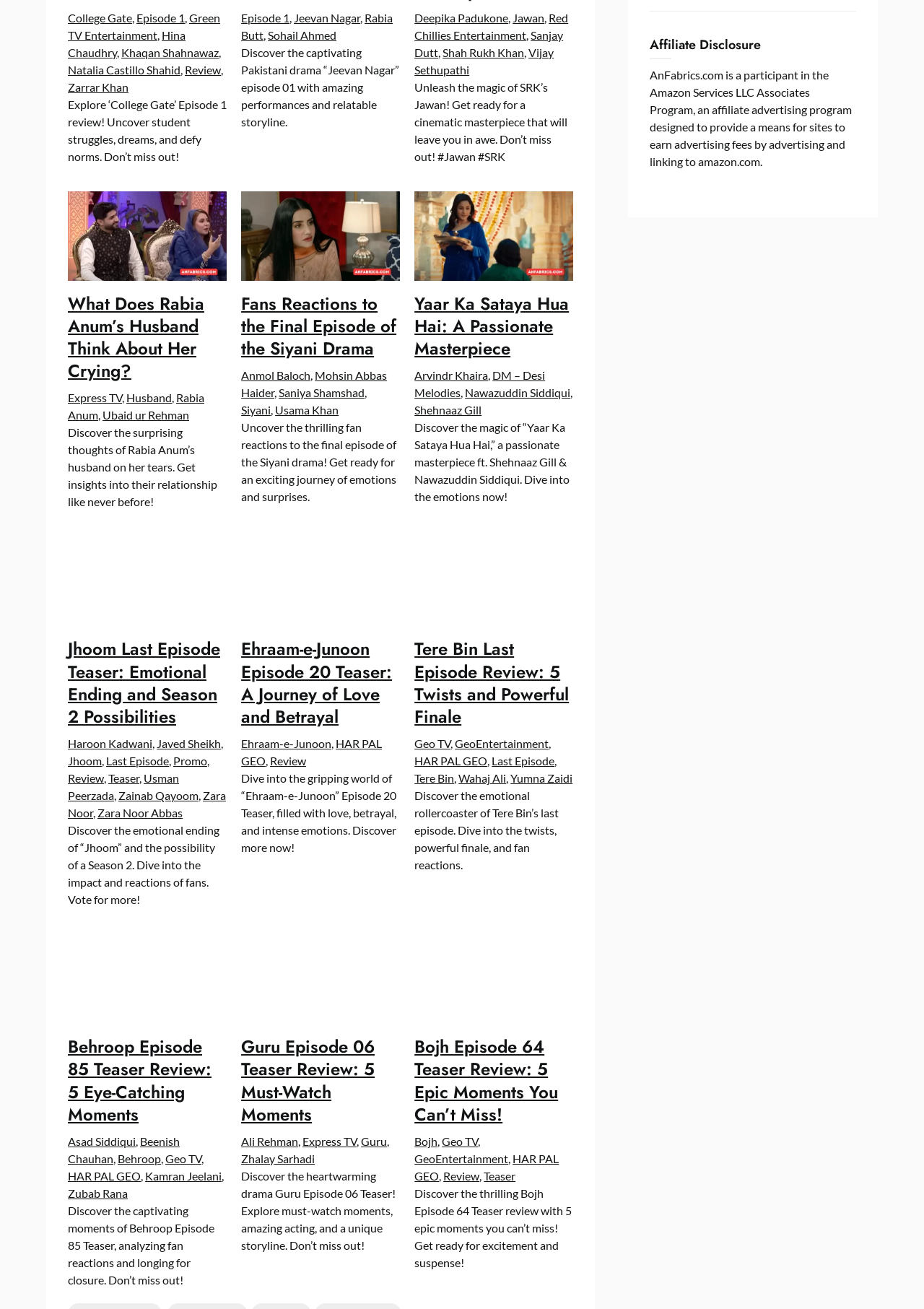Please indicate the bounding box coordinates for the clickable area to complete the following task: "Unleash the magic of SRK’s Jawan". The coordinates should be specified as four float numbers between 0 and 1, i.e., [left, top, right, bottom].

[0.449, 0.008, 0.589, 0.019]